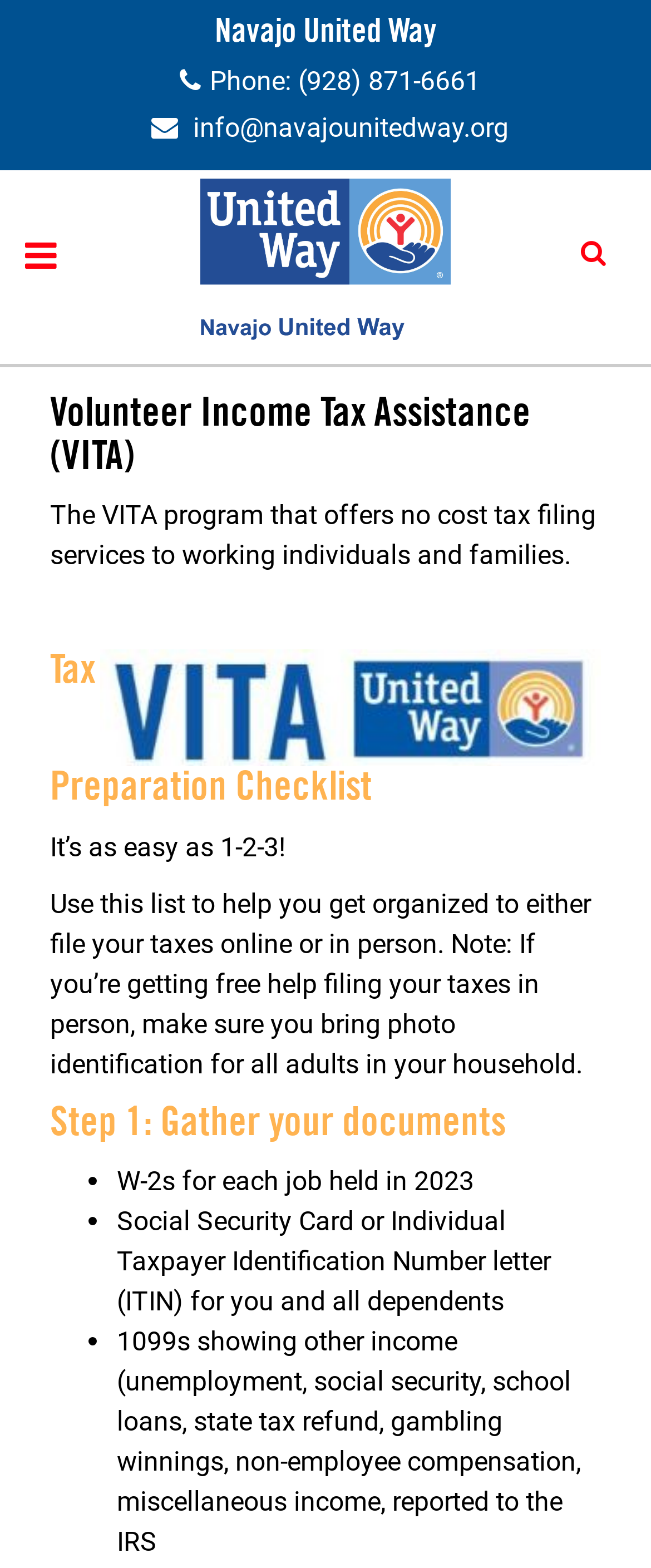Using the description: "Phone: (928) 871-6661", identify the bounding box of the corresponding UI element in the screenshot.

[0.322, 0.042, 0.737, 0.062]